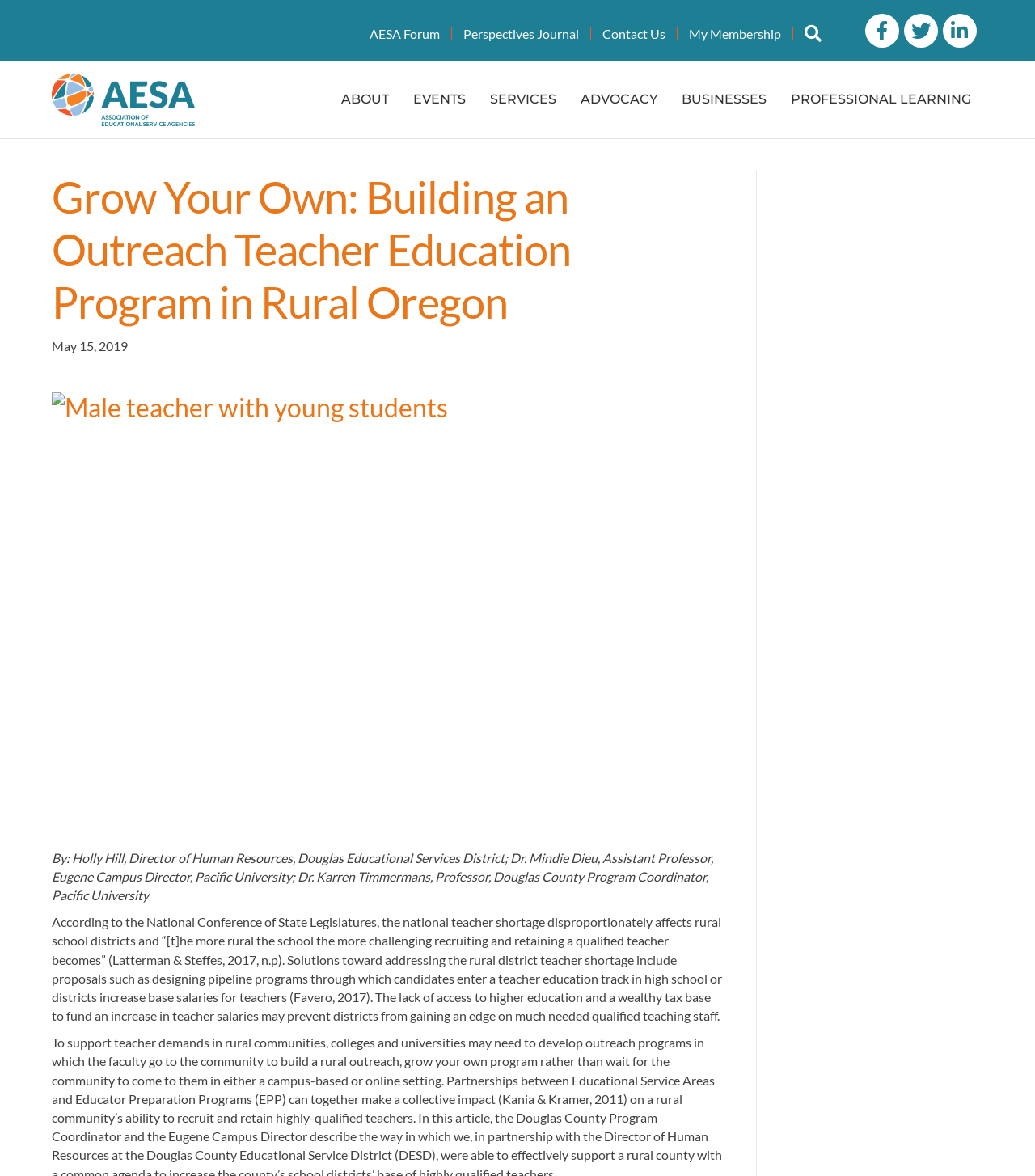What is the topic of the article?
From the screenshot, supply a one-word or short-phrase answer.

Rural teacher shortage